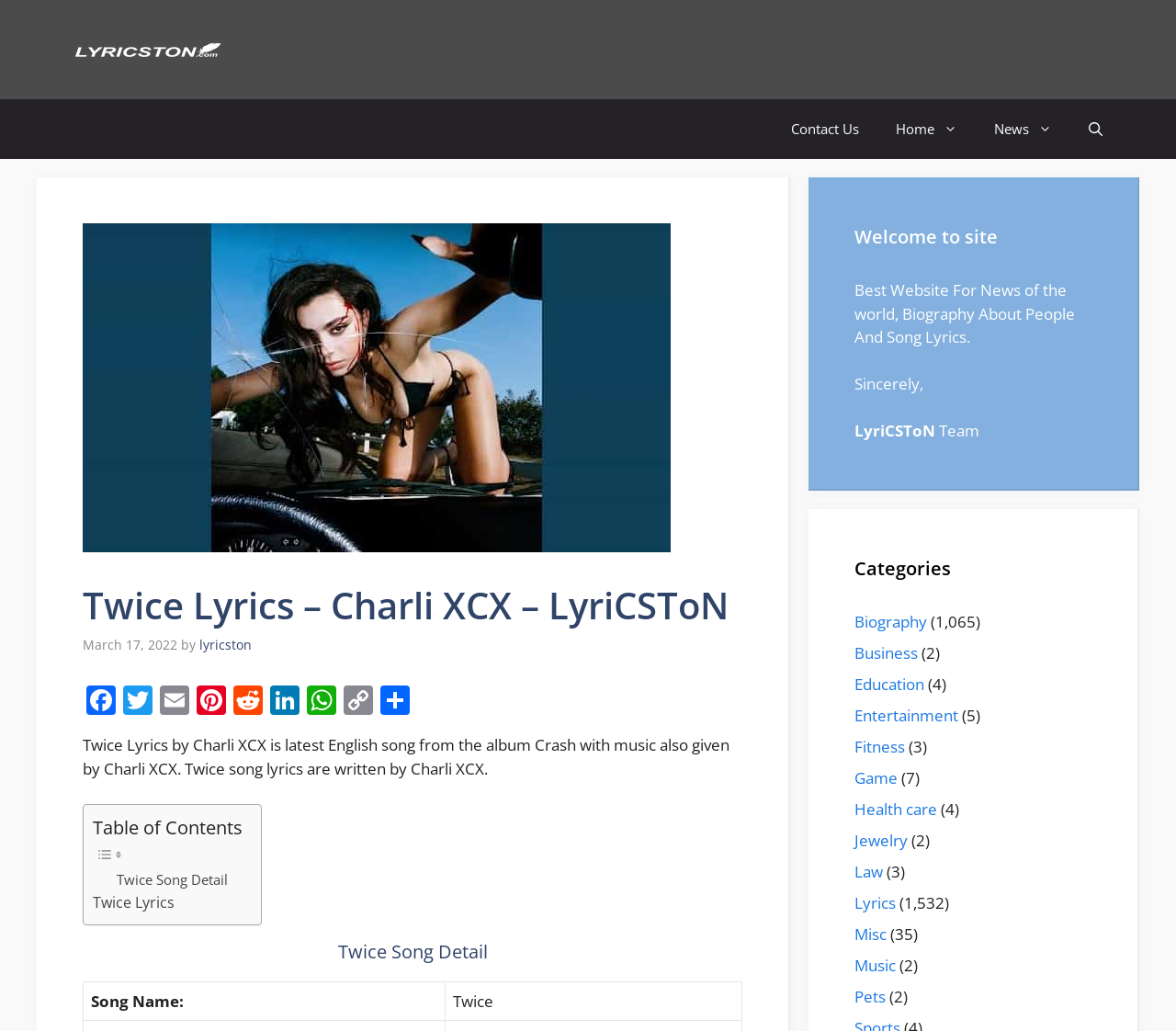Determine the bounding box coordinates (top-left x, top-left y, bottom-right x, bottom-right y) of the UI element described in the following text: Twice Song Detail

[0.099, 0.843, 0.193, 0.864]